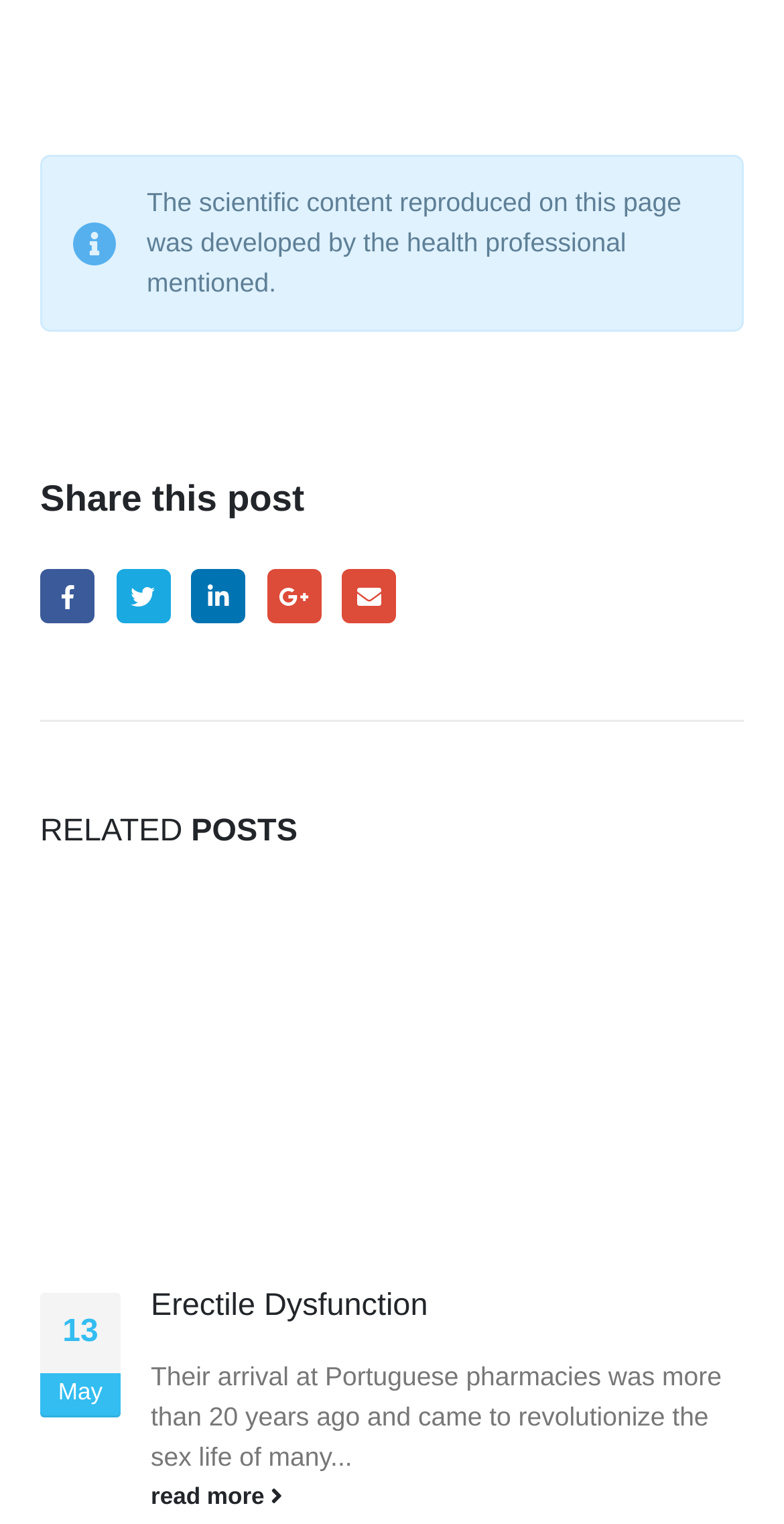Please indicate the bounding box coordinates of the element's region to be clicked to achieve the instruction: "Visit the LinkedIn page". Provide the coordinates as four float numbers between 0 and 1, i.e., [left, top, right, bottom].

[0.244, 0.374, 0.314, 0.409]